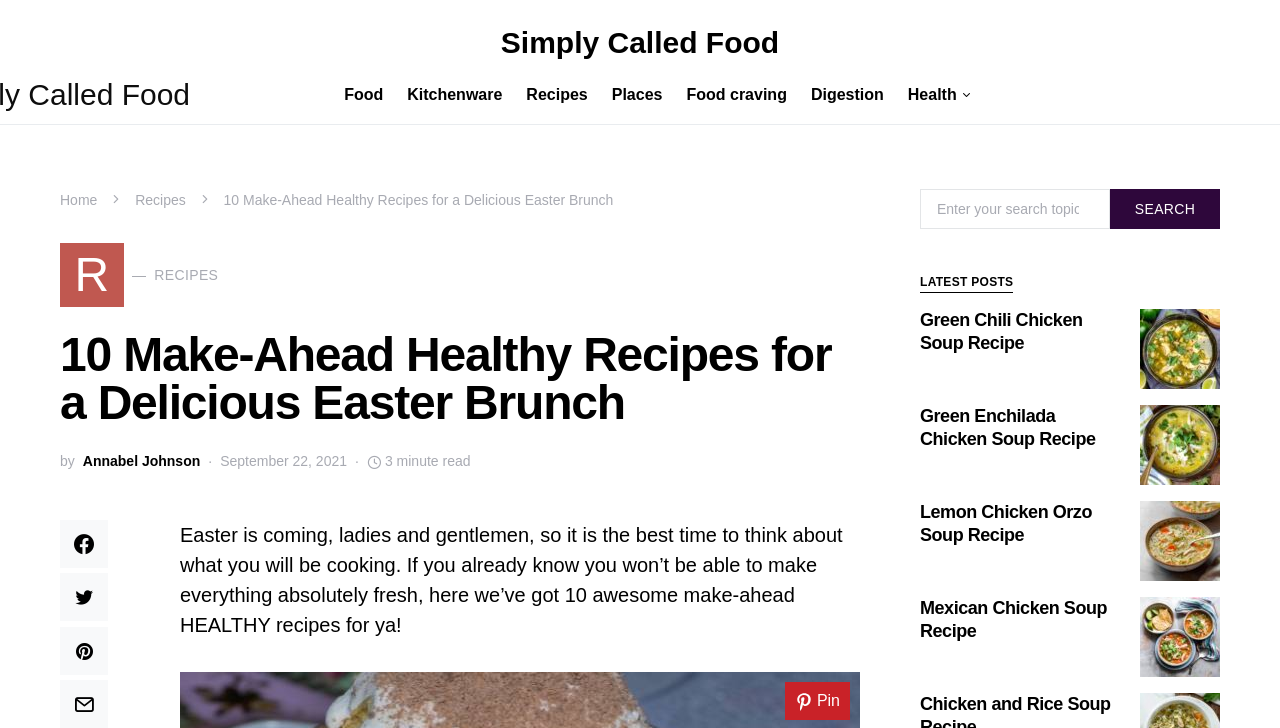Based on the image, please respond to the question with as much detail as possible:
What is the purpose of the search box on this webpage?

The search box is located on the right side of the webpage, and it is likely that users can enter keywords to search for specific recipes on this webpage.